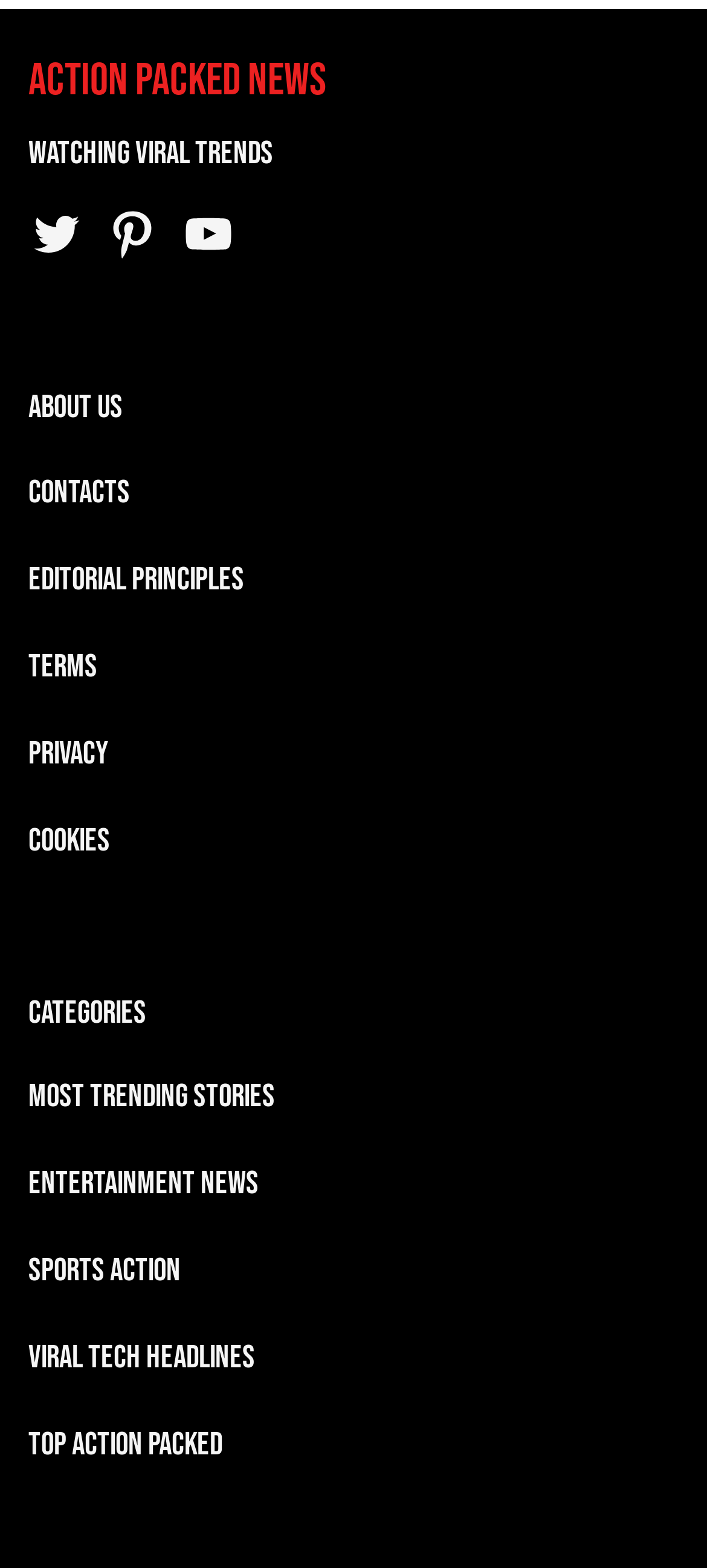What is the last category in the header navigation?
Please respond to the question with a detailed and well-explained answer.

The last category in the header navigation can be determined by looking at the last link element in the navigation element with the text 'Header navigation 2', which has the text 'TOP ACTION PACKED'.